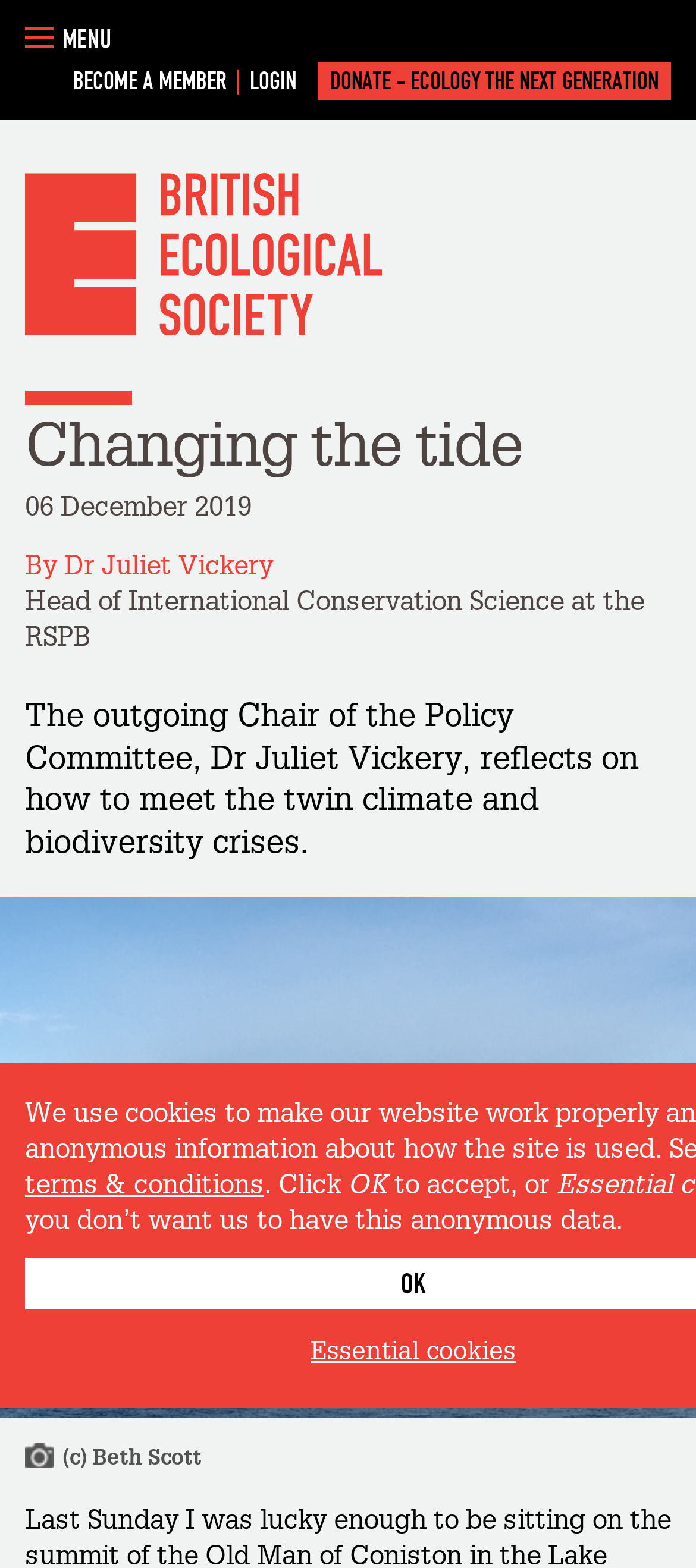What is the date of the article?
Give a thorough and detailed response to the question.

The date of the article is mentioned as a static text element within a time element, which is located below the title of the article.